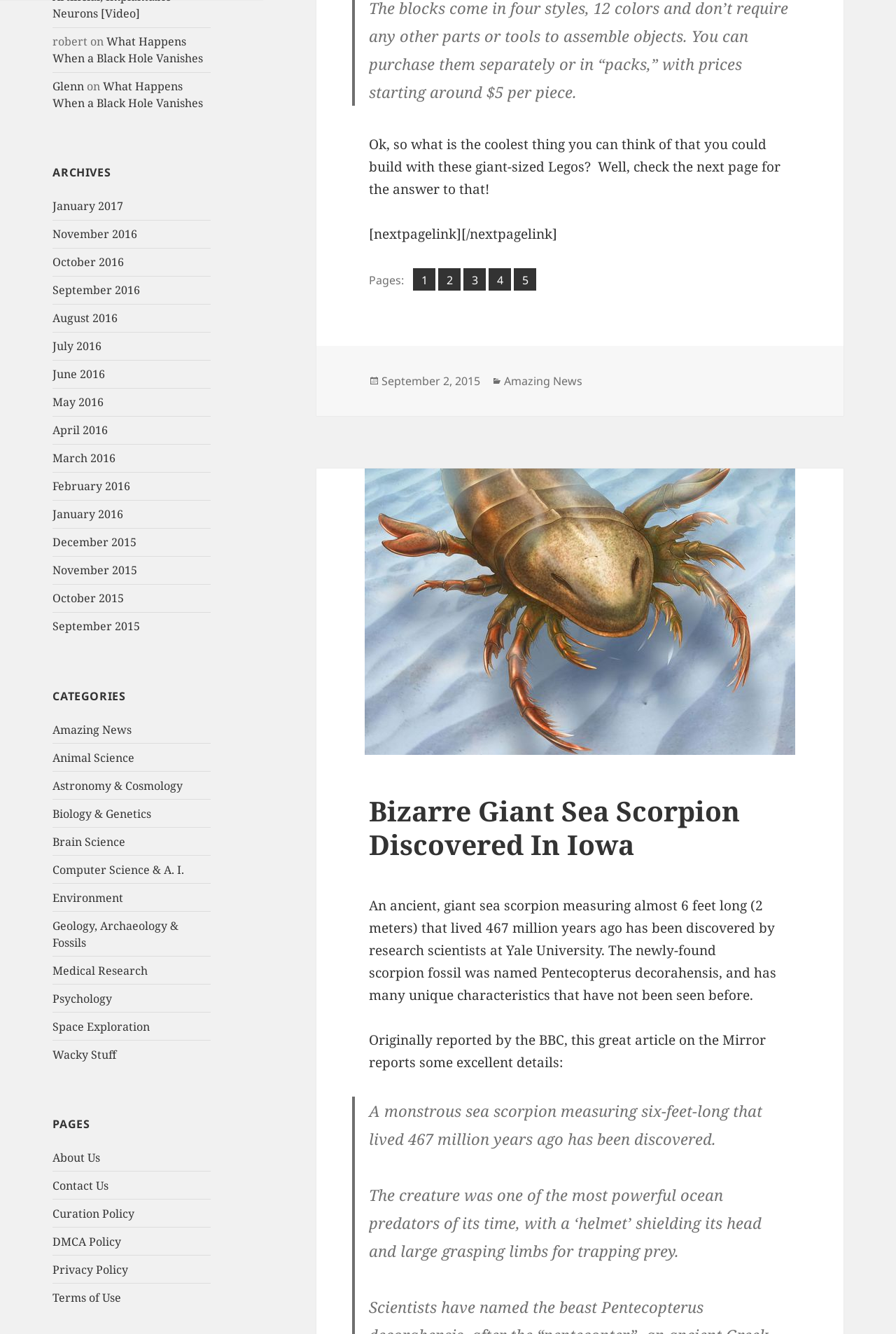Please pinpoint the bounding box coordinates for the region I should click to adhere to this instruction: "View 'About Us'".

[0.059, 0.862, 0.112, 0.873]